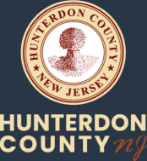Produce a meticulous caption for the image.

The image features the official logo of Hunterdon County, New Jersey. At the top, it includes a circular emblem with an illustration of a tree and the words "HUNTERDON COUNTY" encircling it, along with "NEW JERSEY" positioned below. Beneath the emblem, the text "HUNTERDON COUNTY" is prominently displayed in bold, cream-colored letters, while "nj" is depicted in a stylized, modern font in a rich reddish hue. The background is a deep navy blue, enhancing the visual impact of the logo. This design is often associated with the county's branding and serves to represent its community and services.